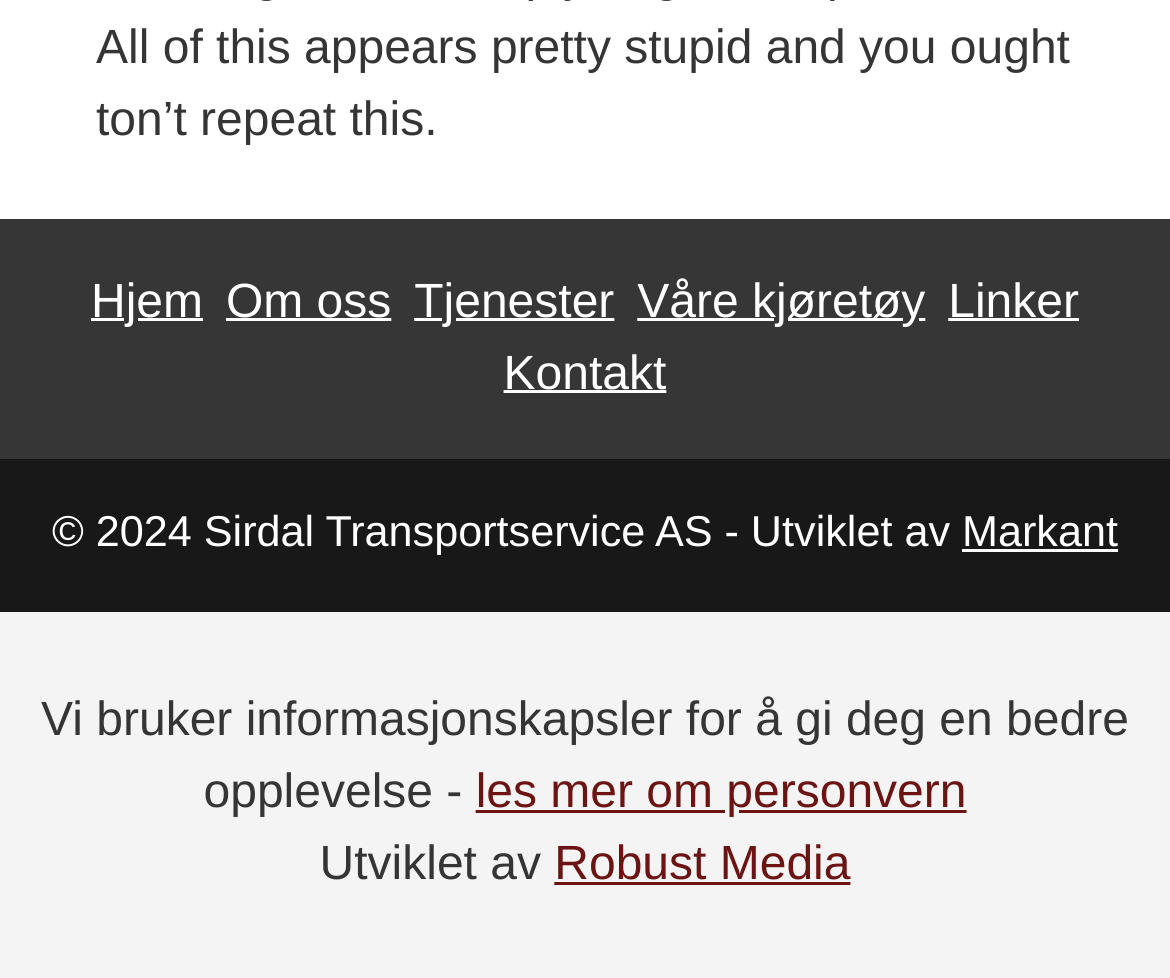Locate the bounding box coordinates of the element you need to click to accomplish the task described by this instruction: "go to home page".

[0.074, 0.278, 0.178, 0.34]